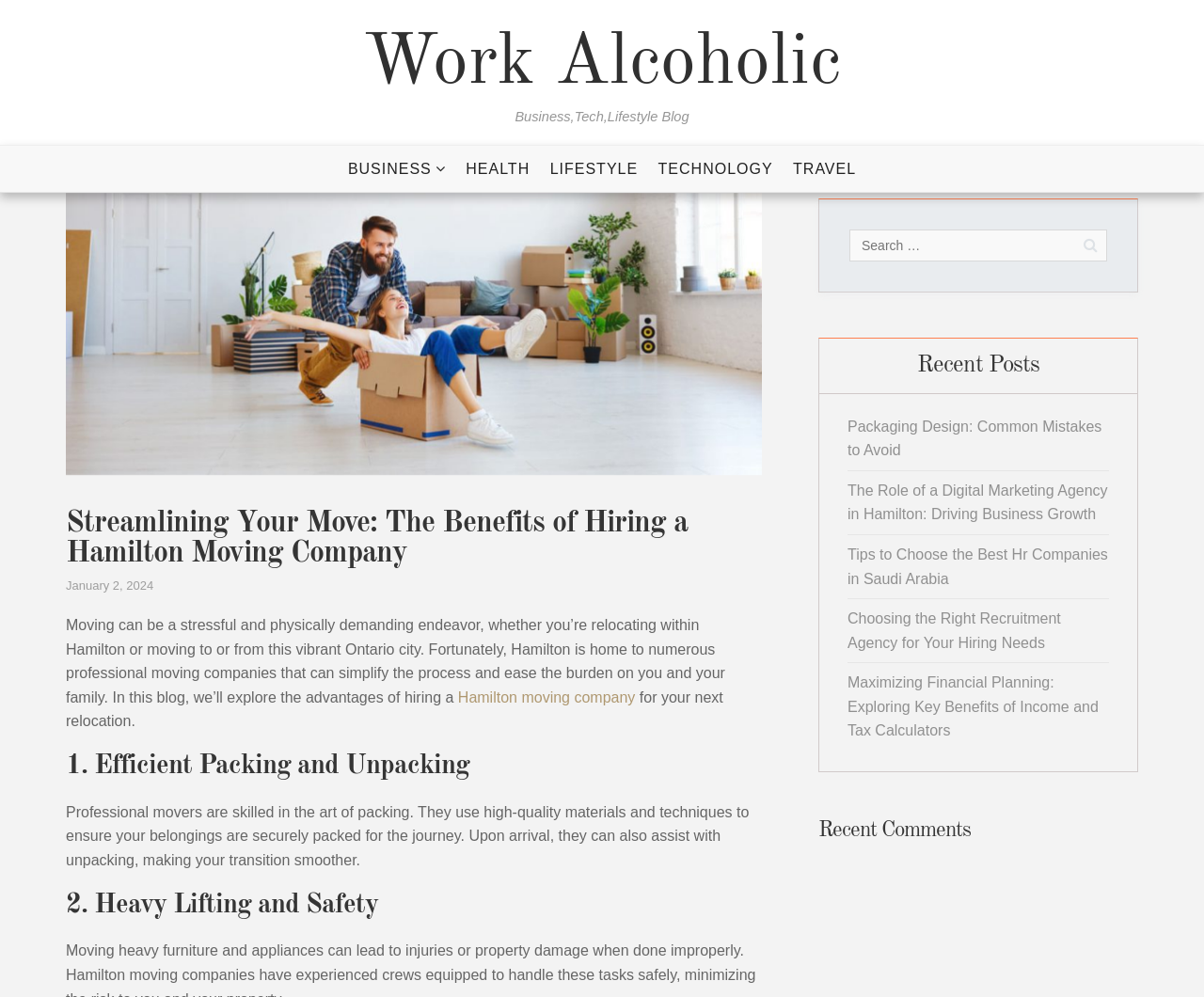Can you find the bounding box coordinates for the element to click on to achieve the instruction: "Click on 'BUSINESS'"?

[0.283, 0.146, 0.376, 0.192]